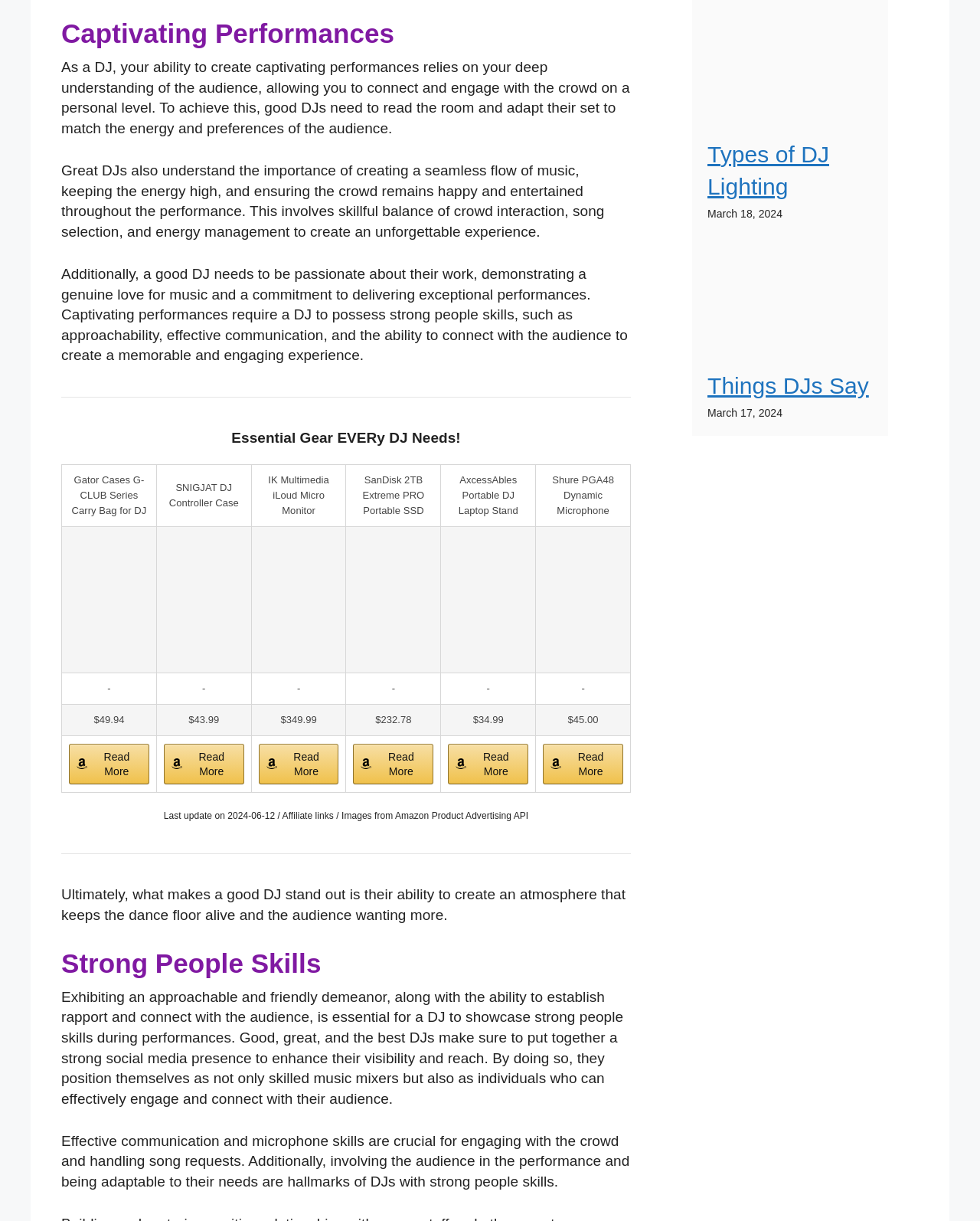Predict the bounding box coordinates for the UI element described as: "Things DJs Say". The coordinates should be four float numbers between 0 and 1, presented as [left, top, right, bottom].

[0.722, 0.305, 0.887, 0.326]